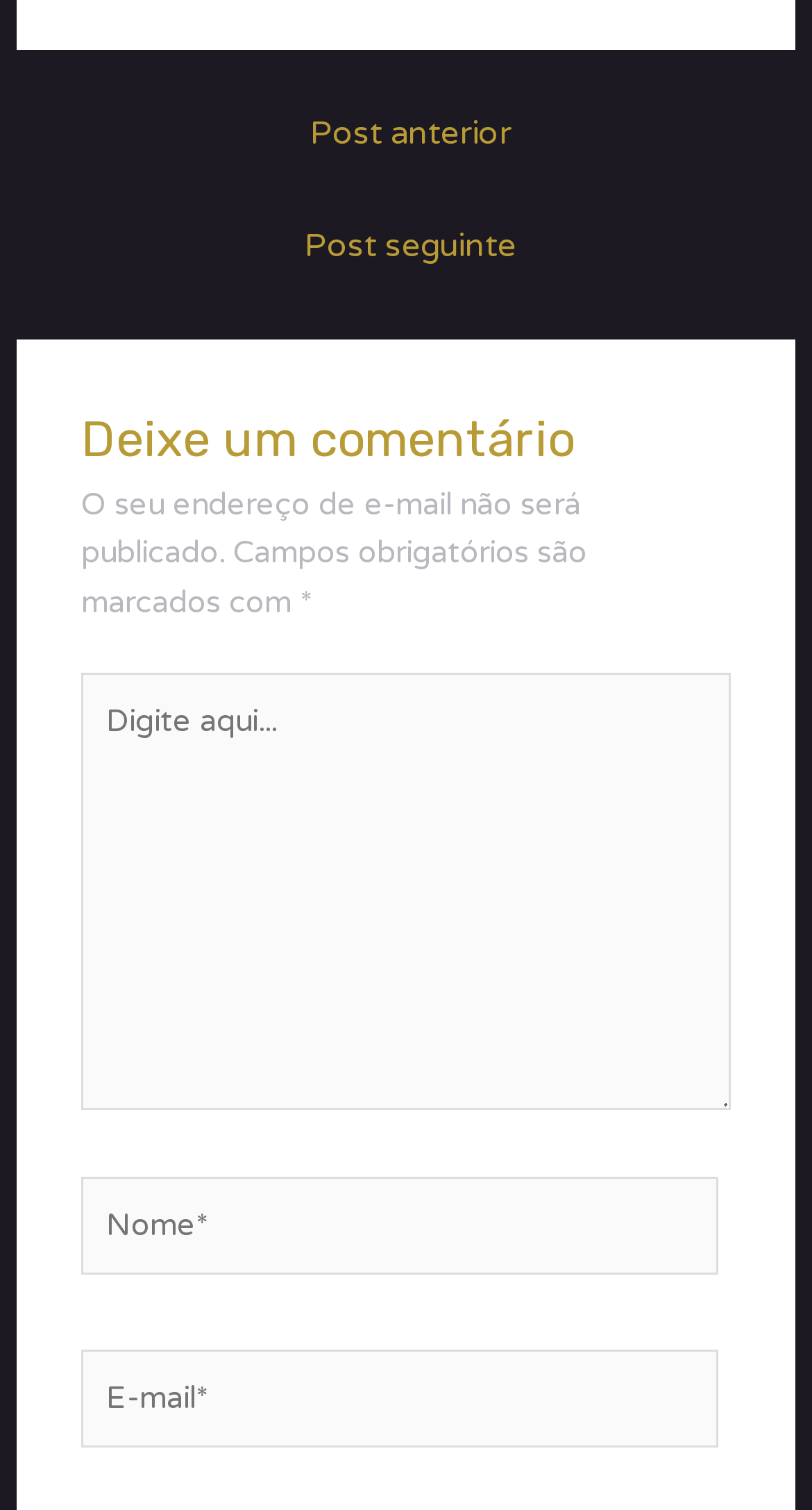Respond with a single word or phrase:
What information is required to leave a comment?

Name and Email